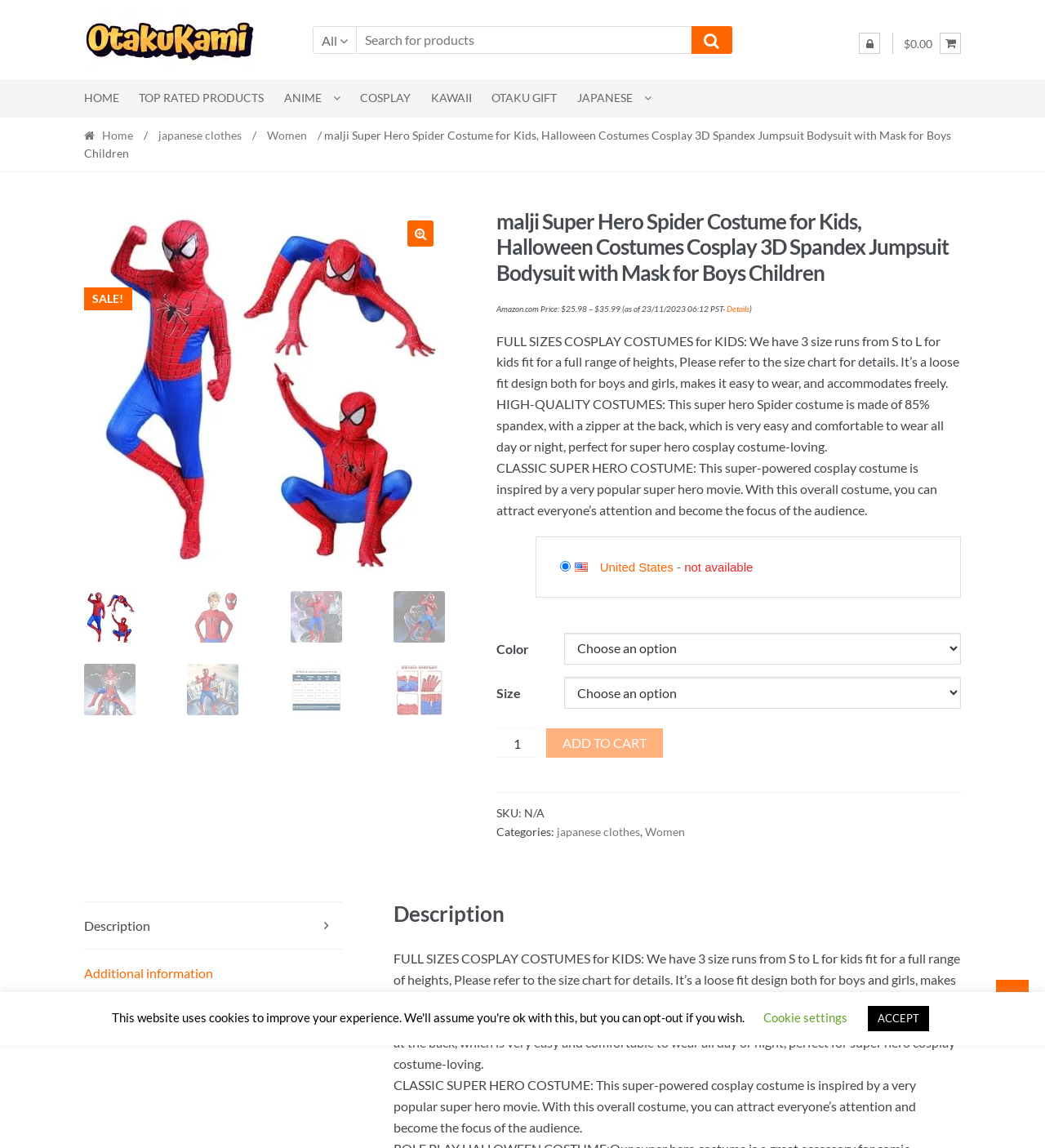Find the bounding box coordinates of the element I should click to carry out the following instruction: "Search for products".

[0.341, 0.023, 0.662, 0.047]